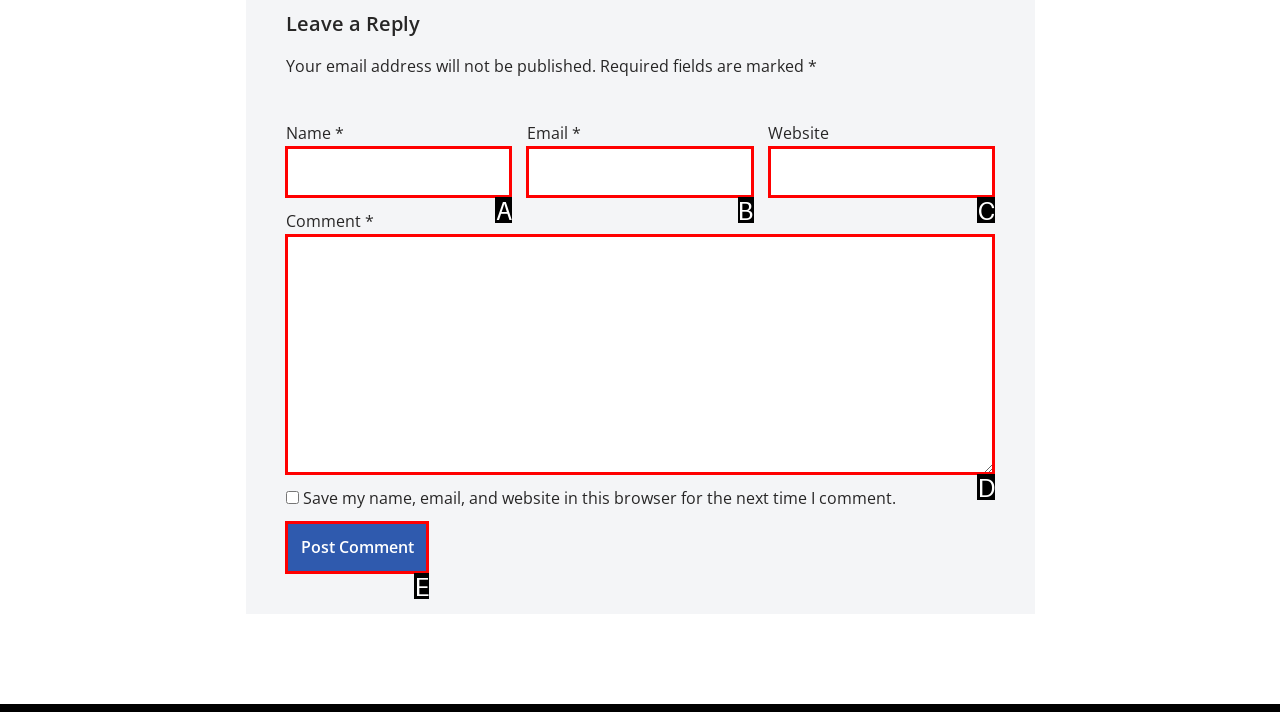Looking at the description: title="Instagram Soltero", identify which option is the best match and respond directly with the letter of that option.

None